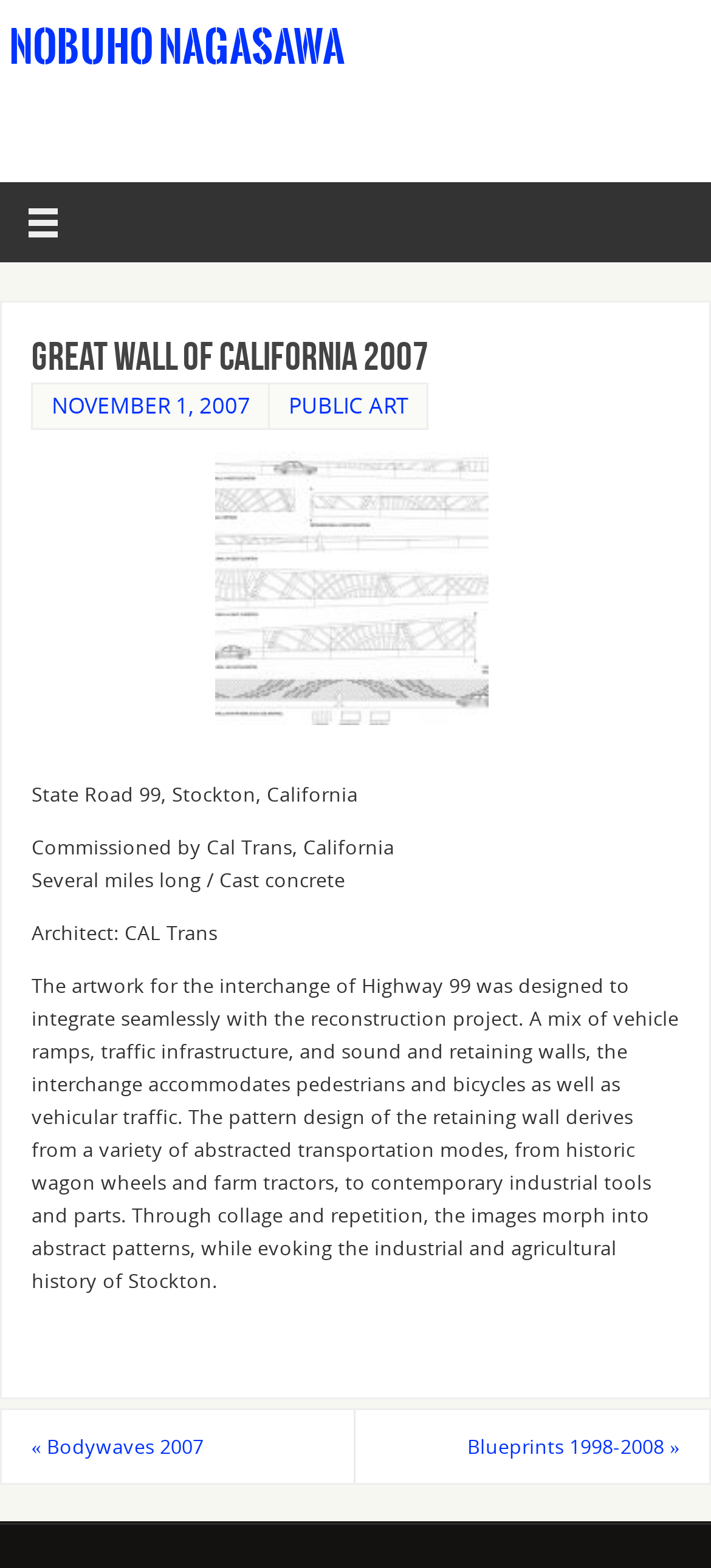Based on the description "aria-describedby="gallery-1-276"", find the bounding box of the specified UI element.

[0.303, 0.449, 0.687, 0.466]